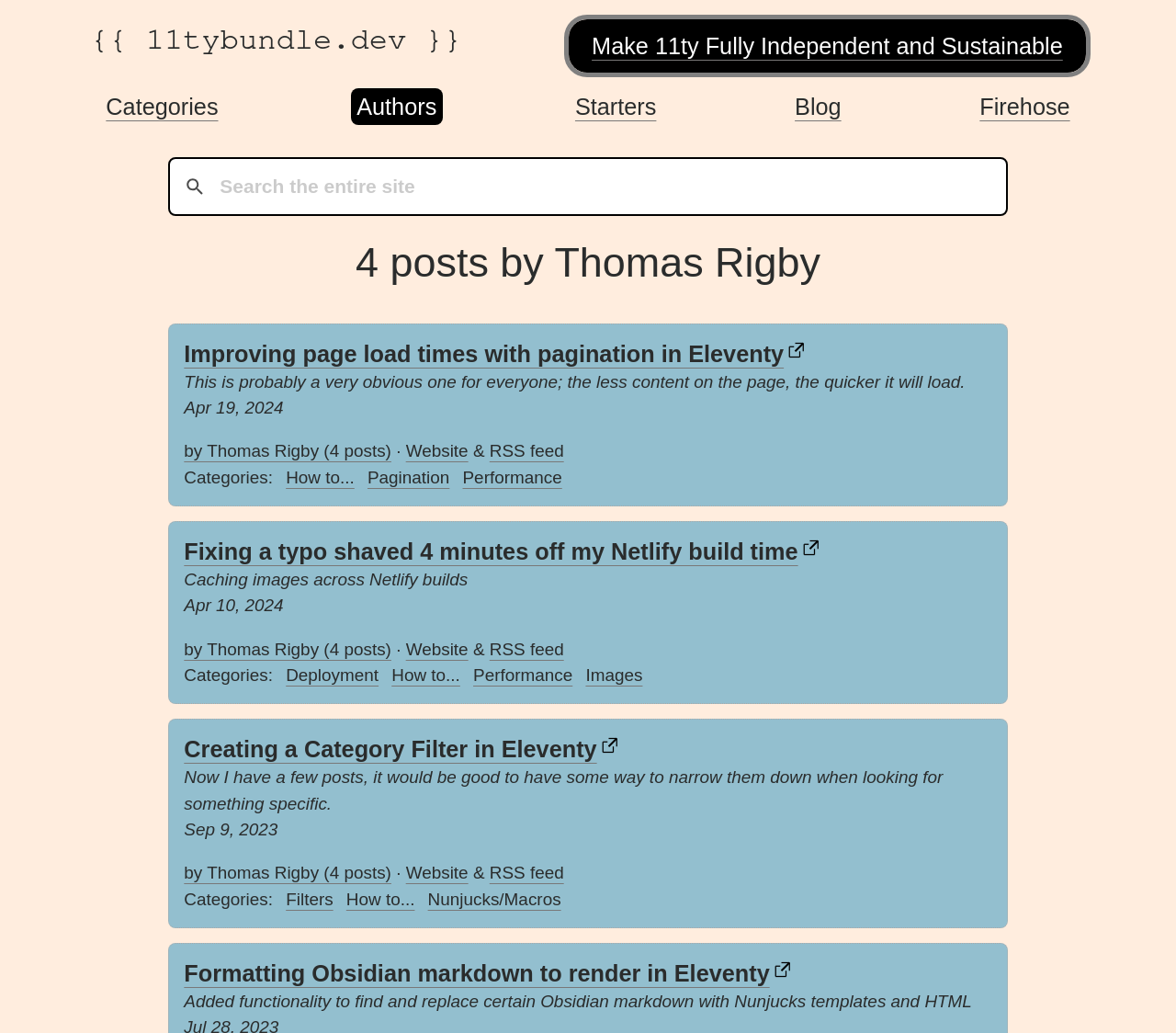Identify the bounding box coordinates of the area you need to click to perform the following instruction: "Check RSS feed".

[0.416, 0.427, 0.479, 0.446]